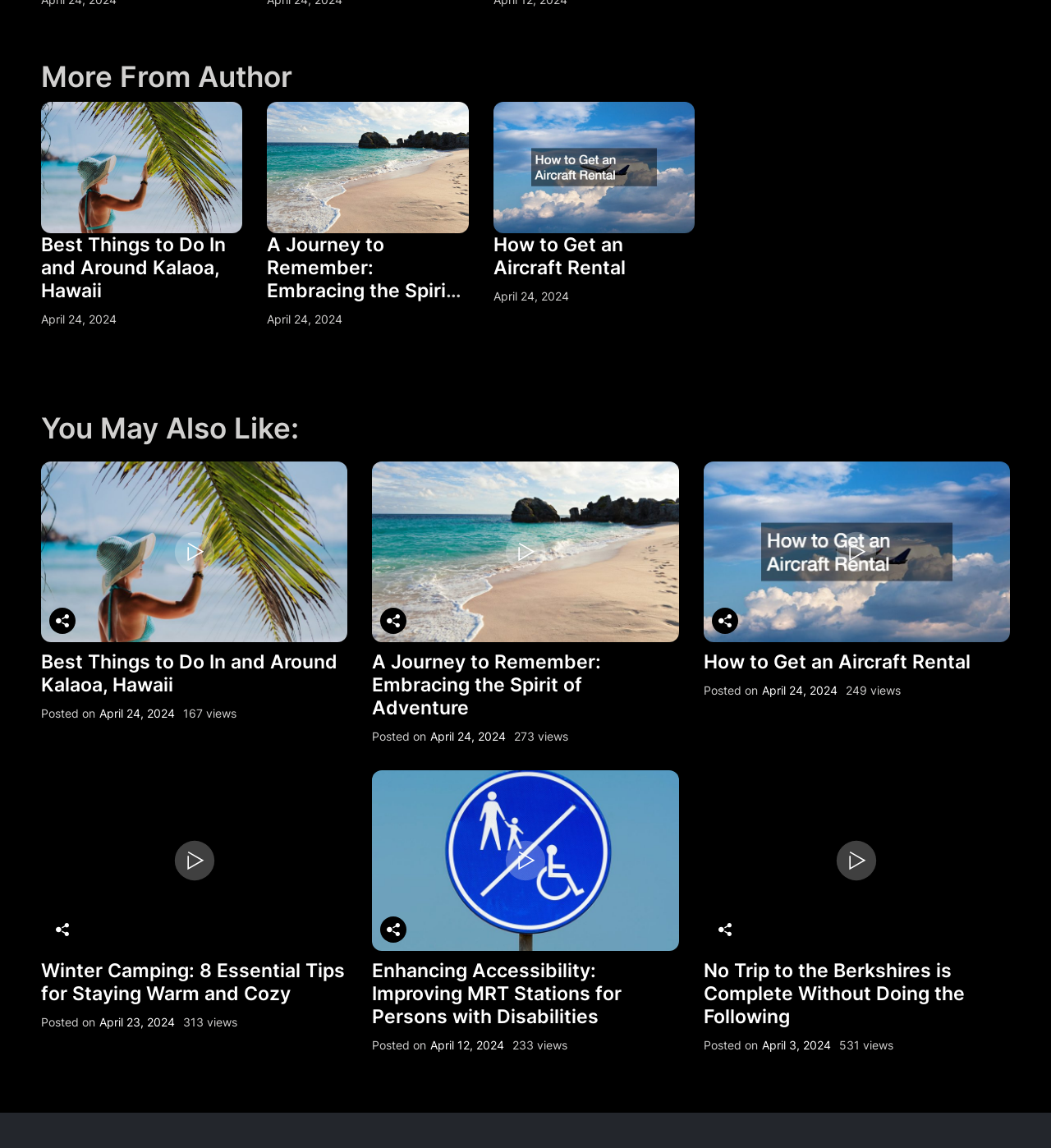Show the bounding box coordinates for the HTML element described as: "April 3, 2024".

[0.725, 0.903, 0.79, 0.919]